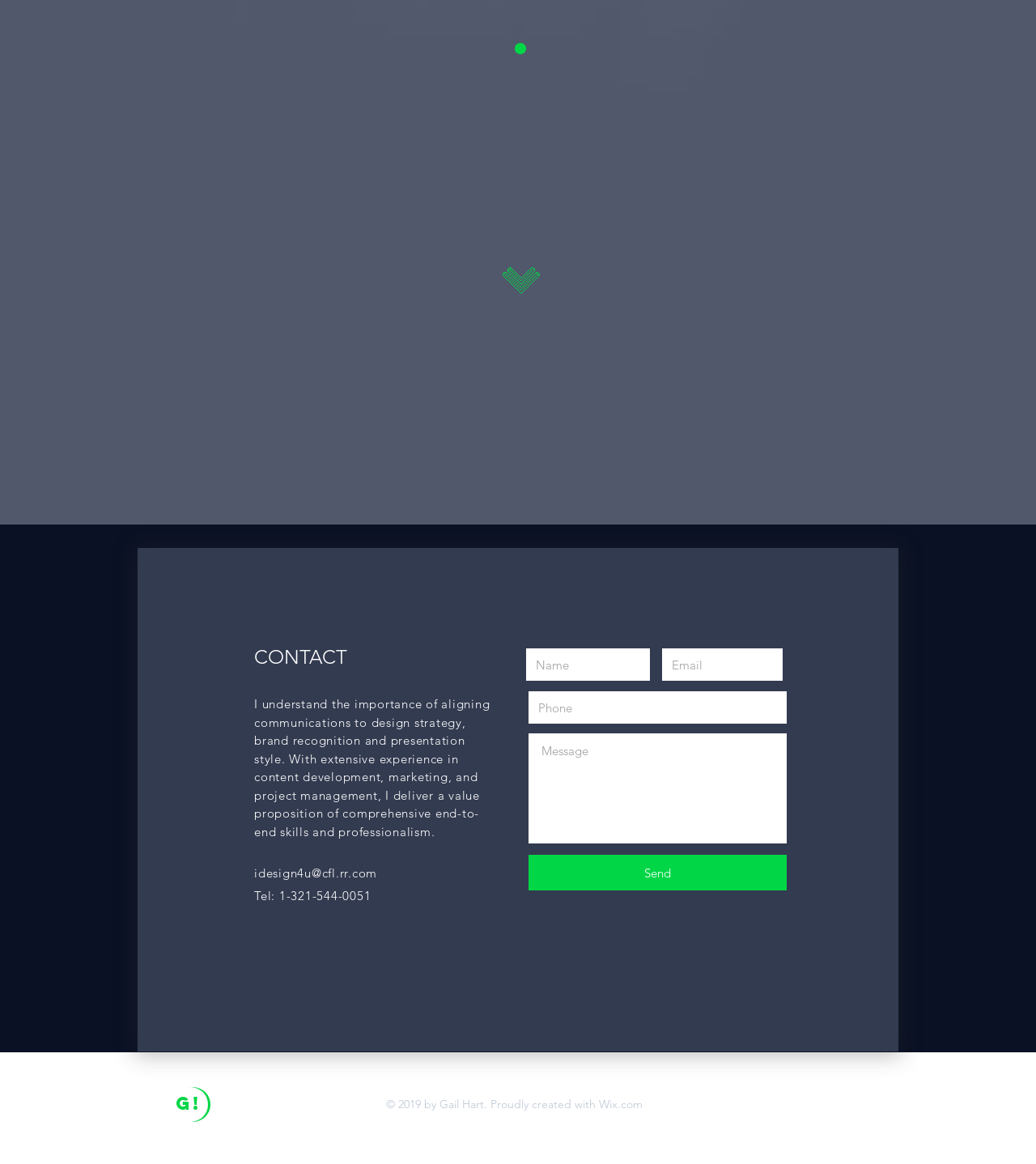Provide a single word or phrase to answer the given question: 
What is the company where the person worked from 1998 to 2005?

INDYNE, INC.